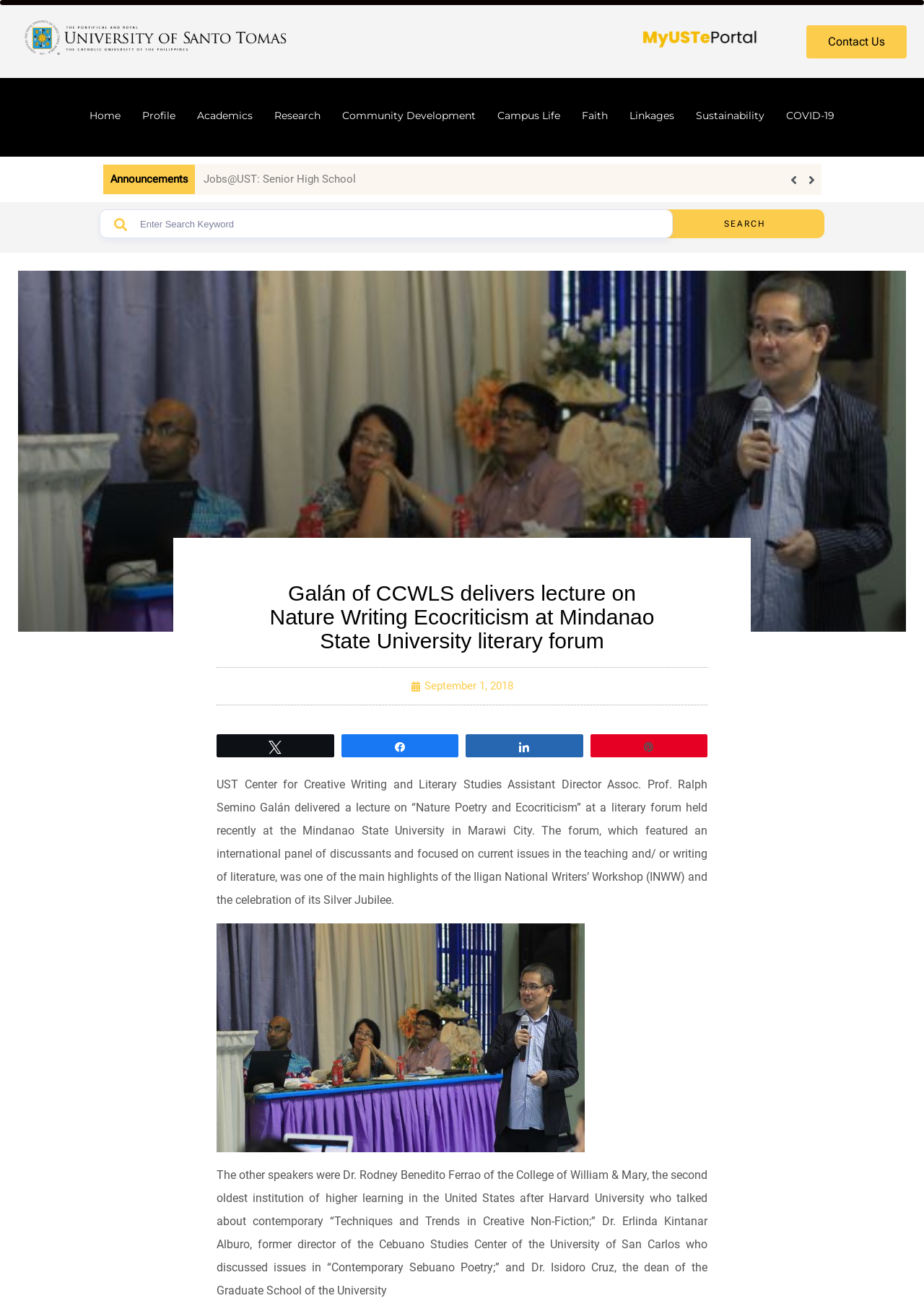Could you indicate the bounding box coordinates of the region to click in order to complete this instruction: "View the 'Announcements'".

[0.119, 0.132, 0.203, 0.142]